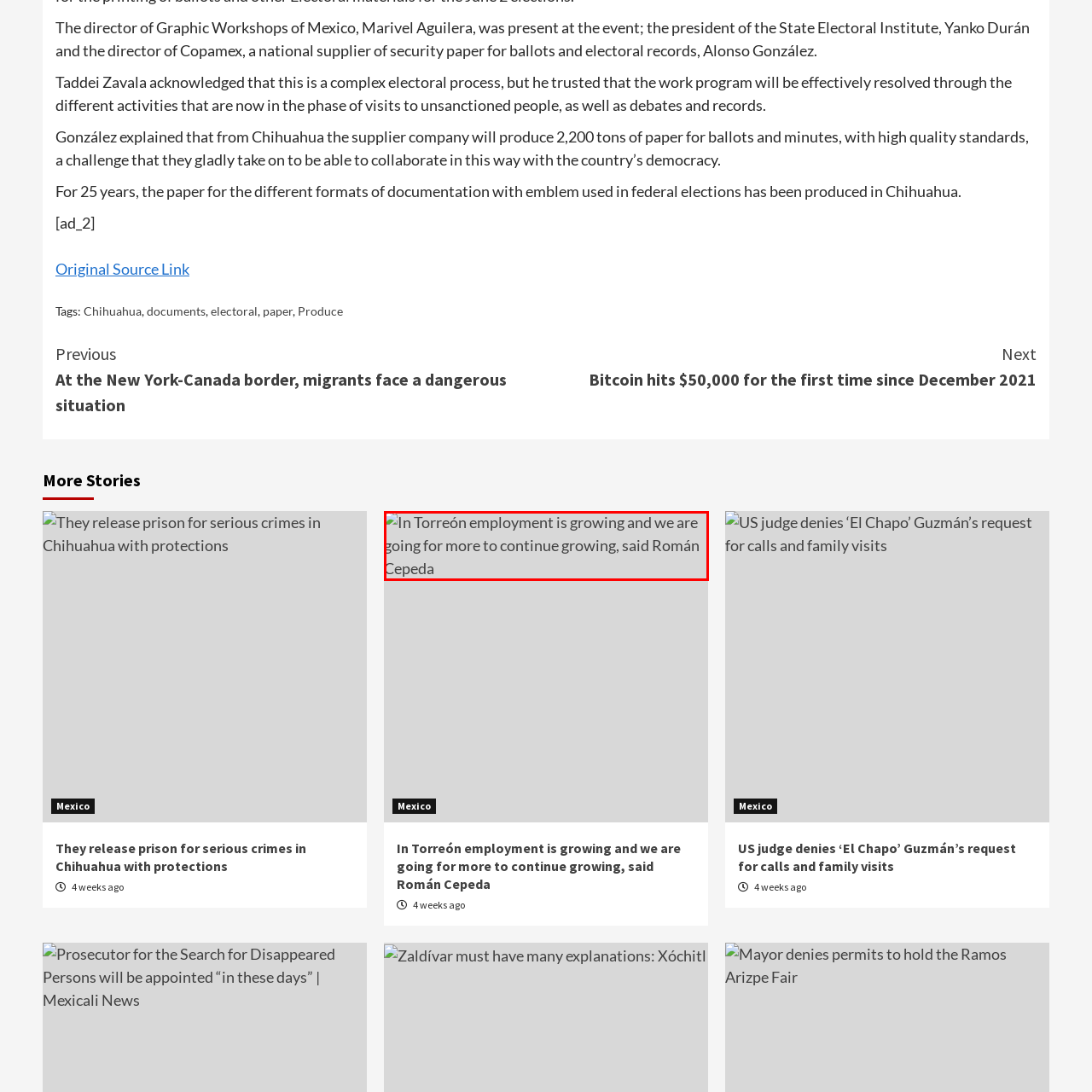How long ago was the statement made? Look at the image outlined by the red bounding box and provide a succinct answer in one word or a brief phrase.

Four weeks ago